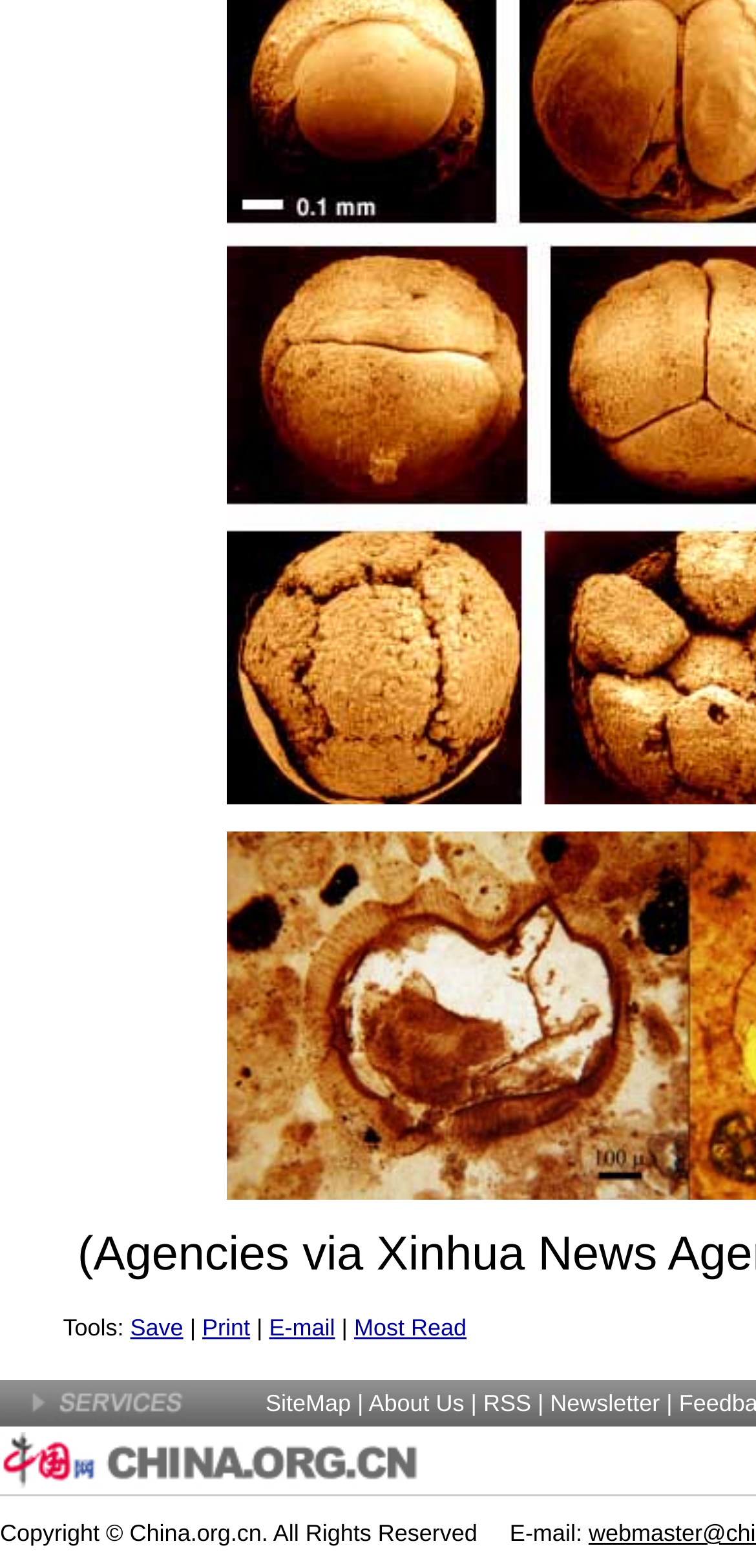What is the text next to the 'E-mail' link?
Based on the screenshot, respond with a single word or phrase.

|